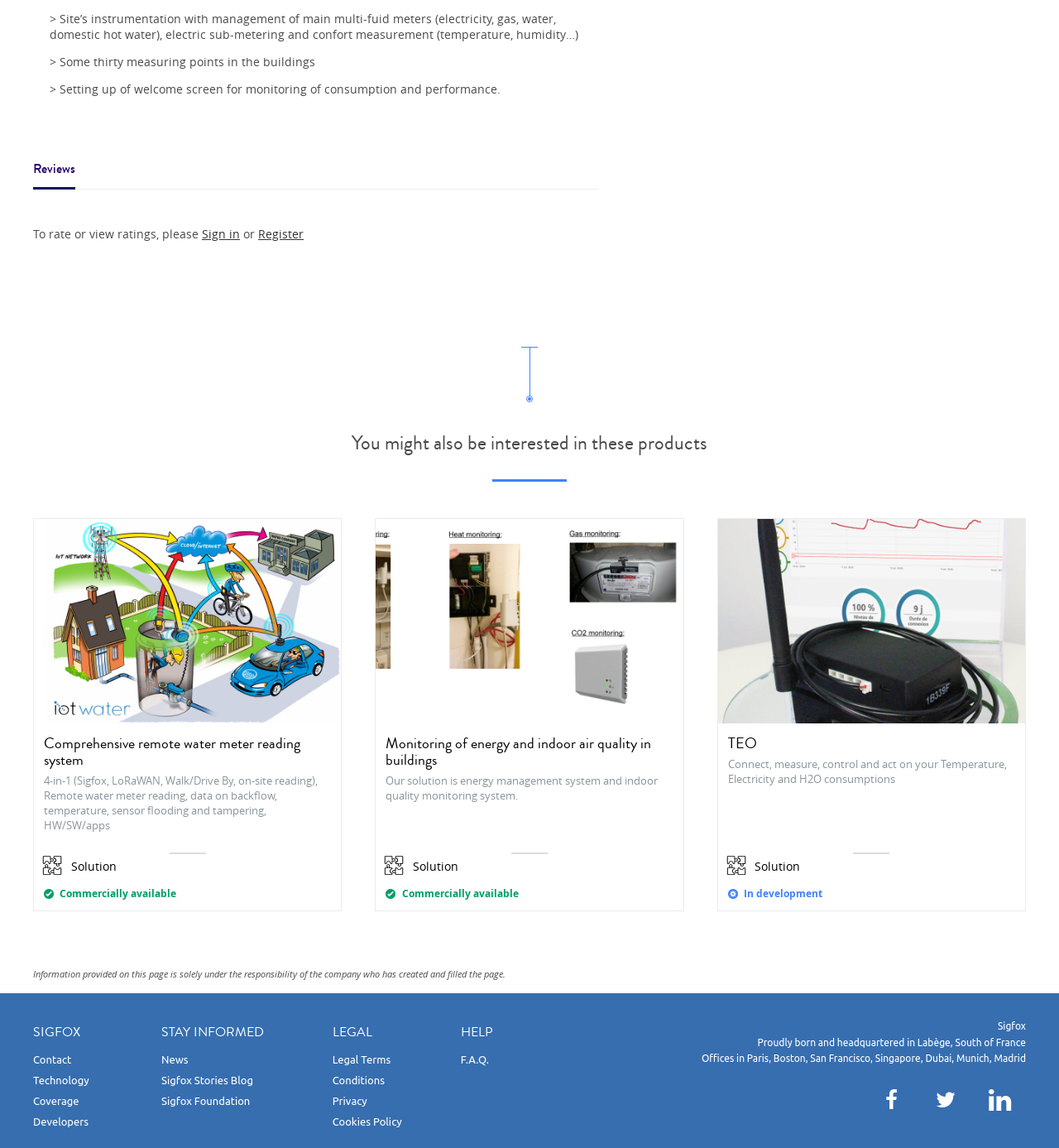Please determine the bounding box coordinates for the UI element described as: "Sigfox Foundation".

[0.152, 0.954, 0.236, 0.964]